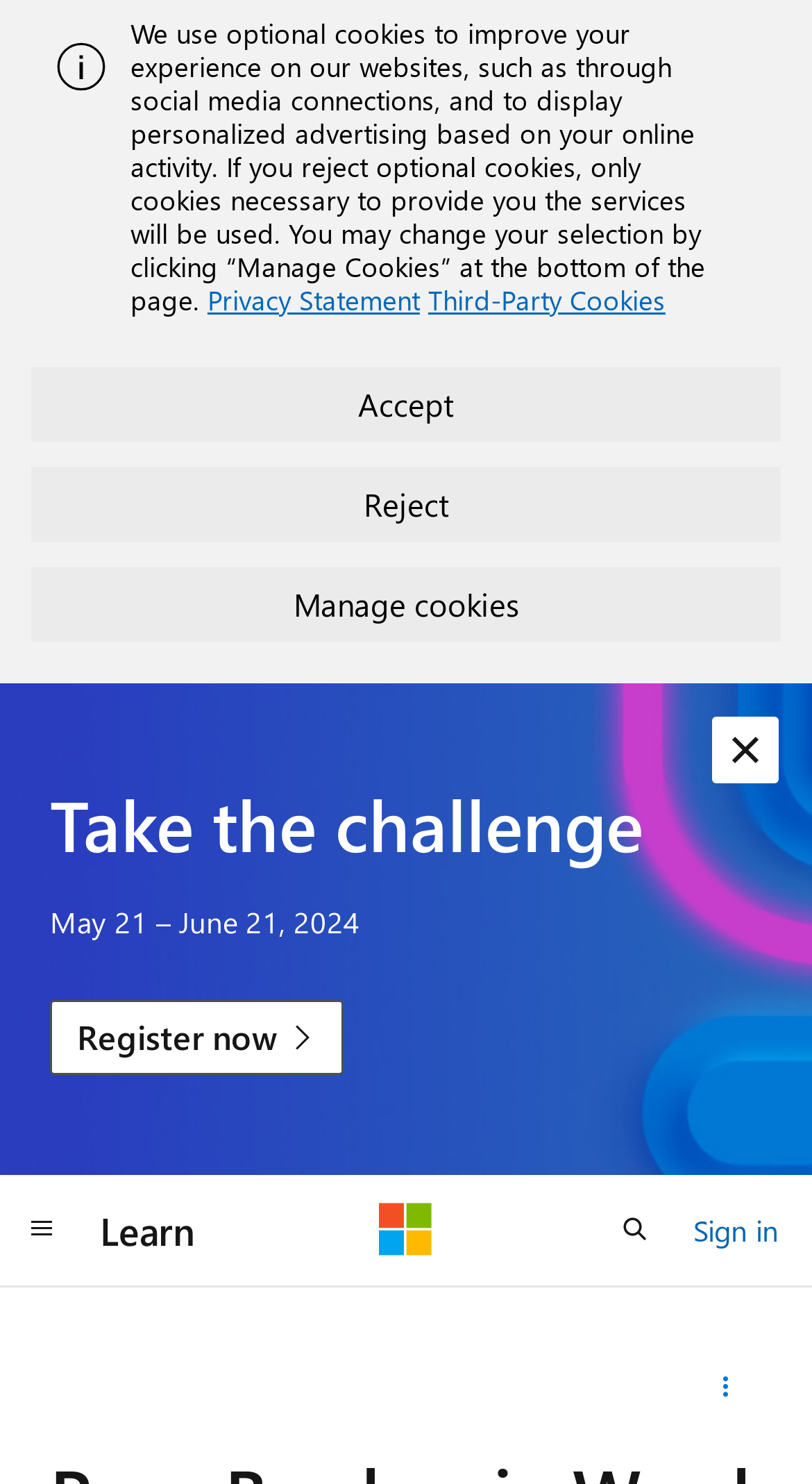Please identify the bounding box coordinates of the element's region that I should click in order to complete the following instruction: "dismiss the alert". The bounding box coordinates consist of four float numbers between 0 and 1, i.e., [left, top, right, bottom].

[0.877, 0.483, 0.959, 0.528]